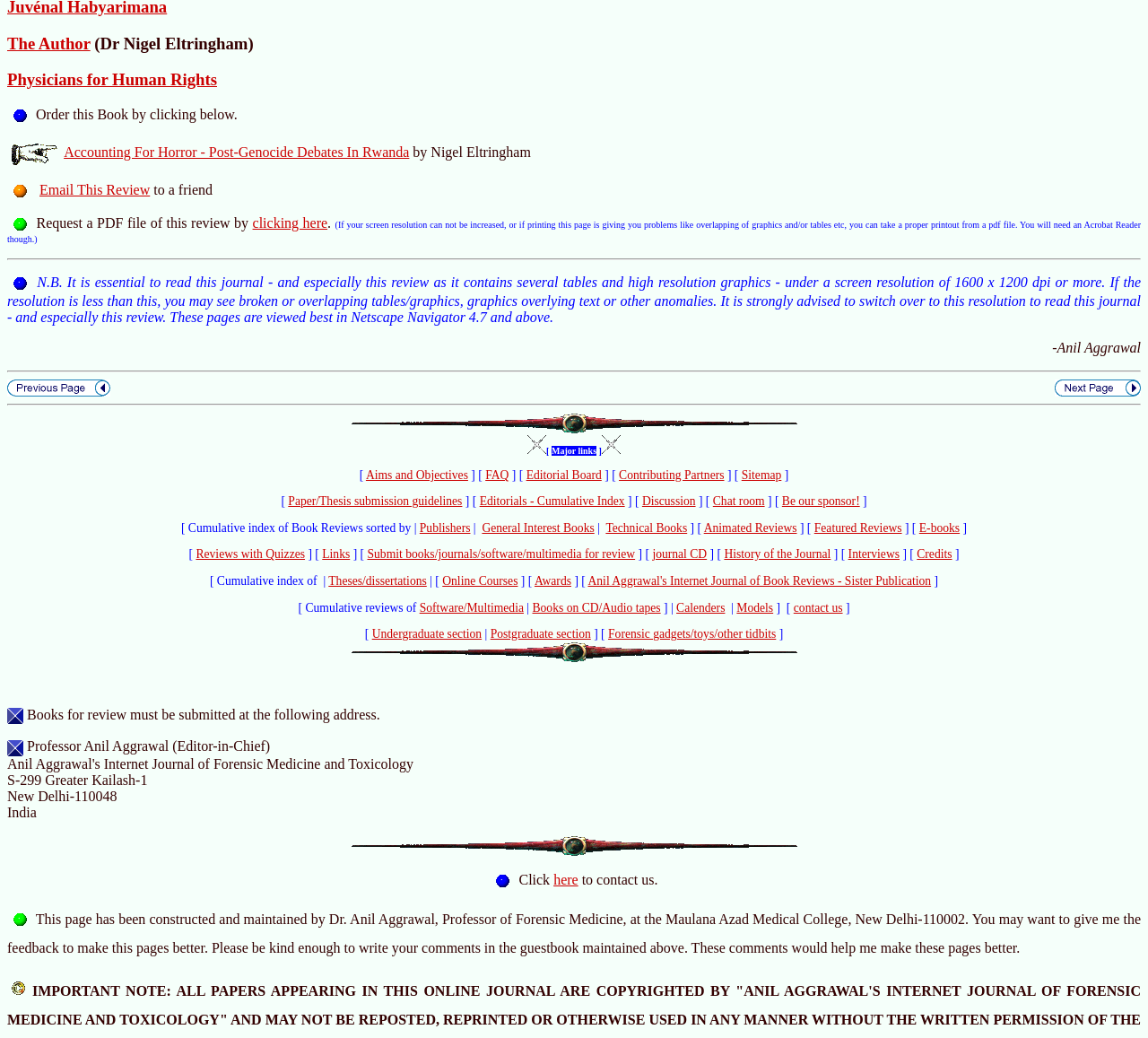Provide the bounding box coordinates of the section that needs to be clicked to accomplish the following instruction: "Request a PDF file of this review."

[0.22, 0.208, 0.285, 0.222]